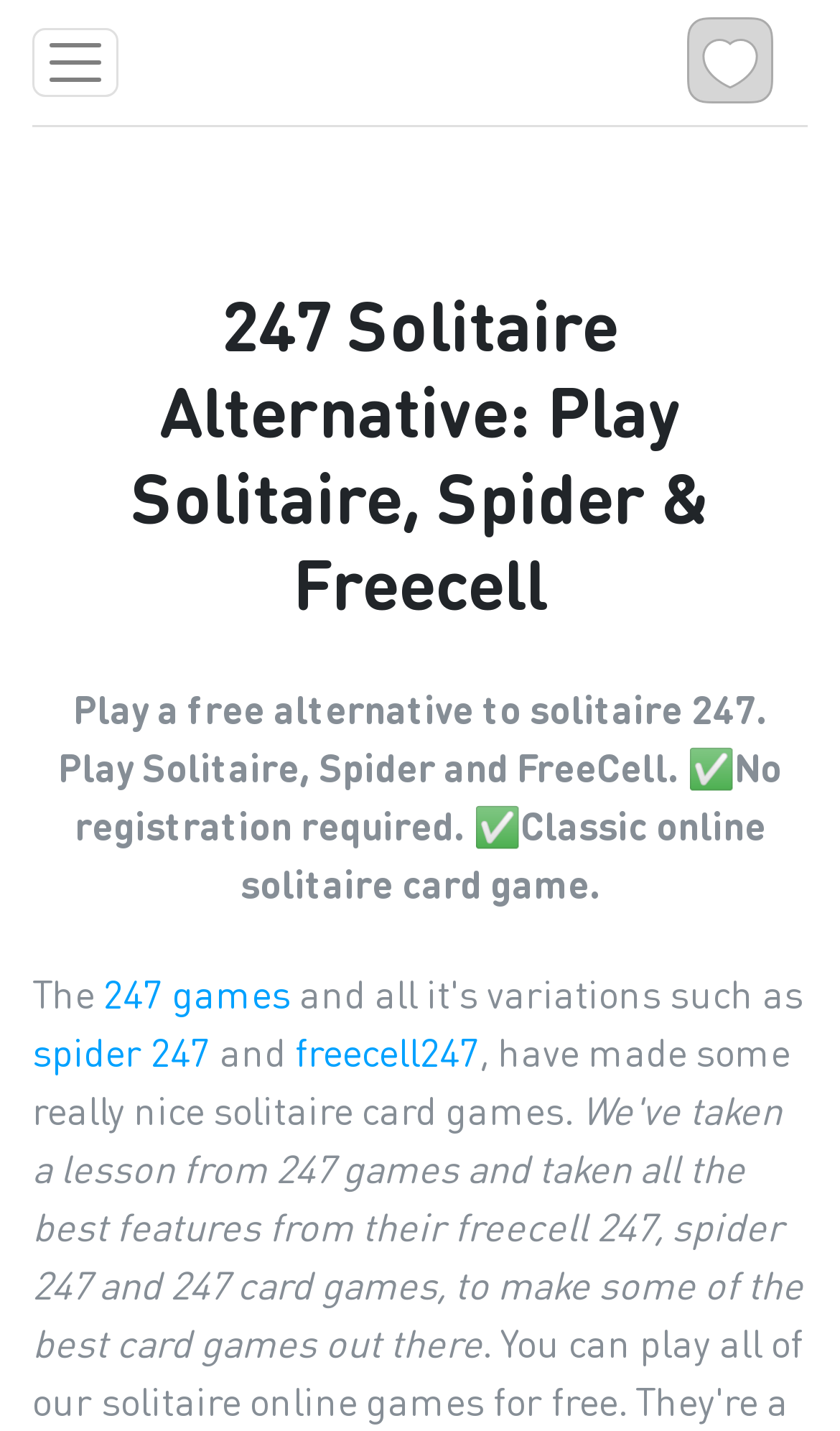Give a detailed overview of the webpage's appearance and contents.

The webpage is a platform for playing solitaire card games. At the top left, there is a button with no text. Next to it, there is a heading that reads "247 Solitaire Alternative: Play Solitaire, Spider & Freecell". 

On the top right, there is a link labeled "Frontpage" accompanied by an image. Below the heading, there is a paragraph of text that summarizes the webpage, stating that it offers a free alternative to solitaire 247, allowing users to play Solitaire, Spider, and FreeCell without registration, and providing a classic online solitaire card game experience.

Further down, there are five lines of text. The first line starts with "The" and is followed by "247 games" on the same line. The next line has three parts: "spider 247", "and", and "freecell247". The last line reads ", have made some really nice solitaire card games."